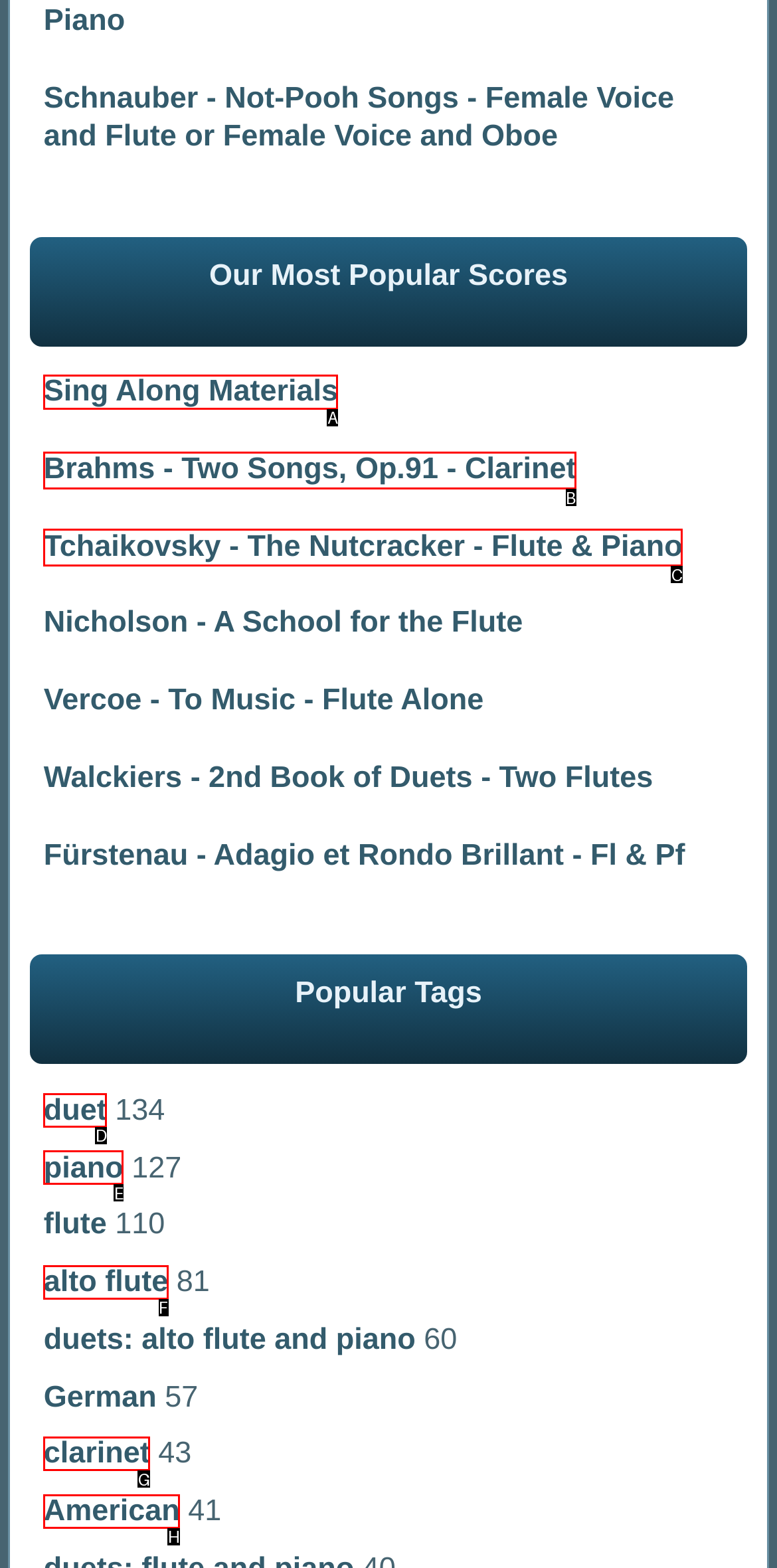From the available options, which lettered element should I click to complete this task: Browse Sing Along Materials?

A